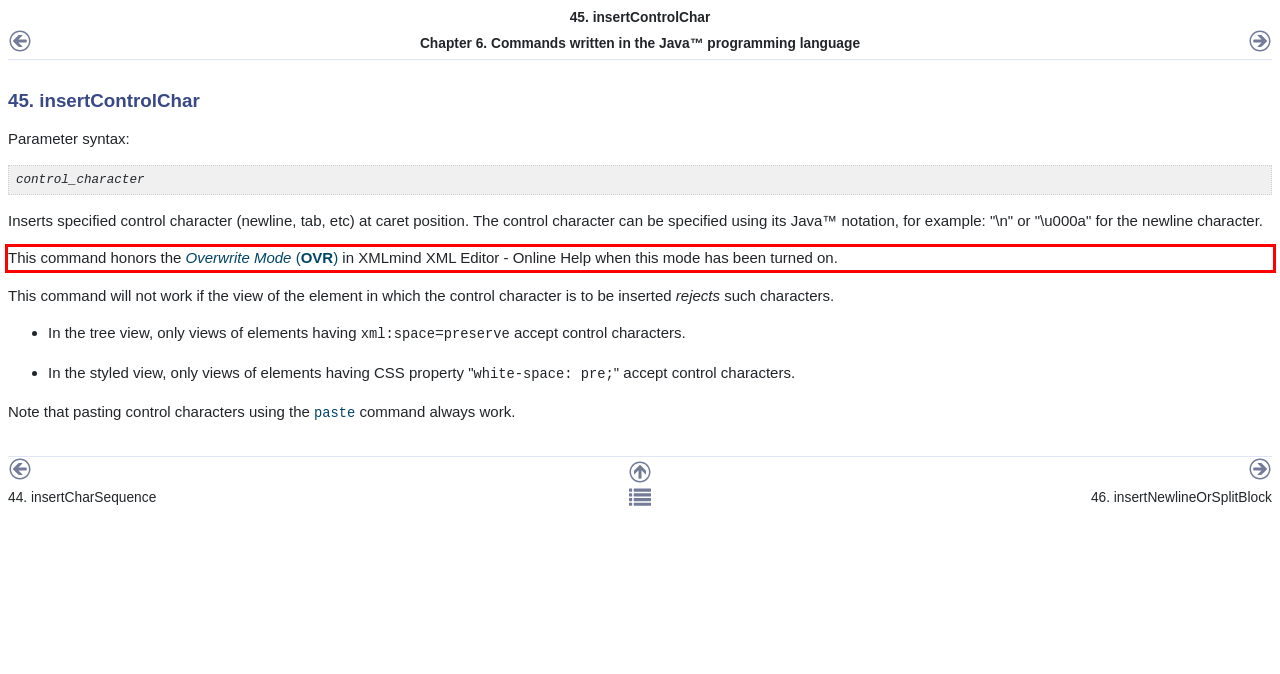Given a screenshot of a webpage, identify the red bounding box and perform OCR to recognize the text within that box.

This command honors the Overwrite Mode (OVR) in XMLmind XML Editor - Online Help when this mode has been turned on.